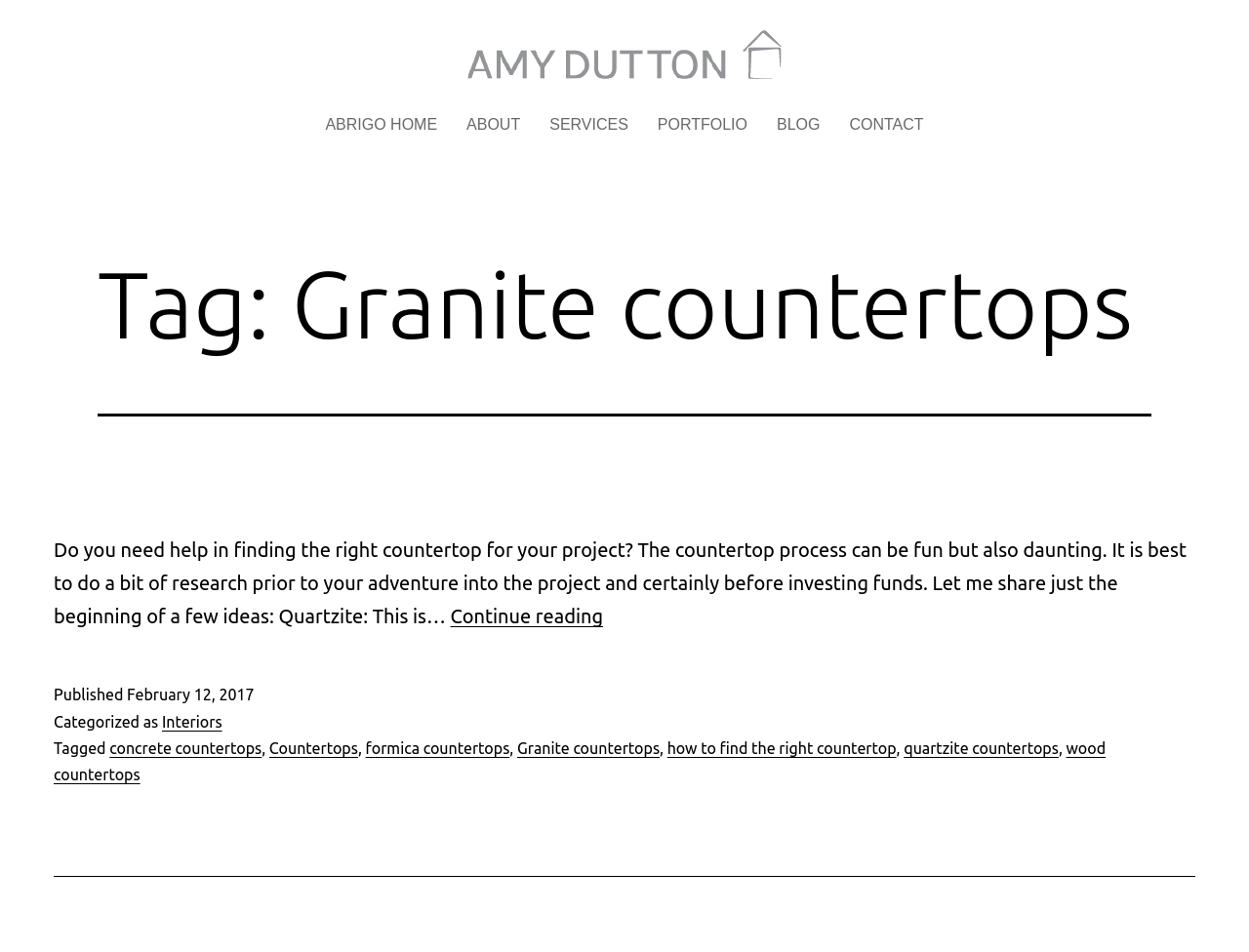From the element description Amy Dutton Home, predict the bounding box coordinates of the UI element. The coordinates must be specified in the format (top-left x, top-left y, bottom-right x, bottom-right y) and should be within the 0 to 1 range.

[0.077, 0.098, 0.128, 0.192]